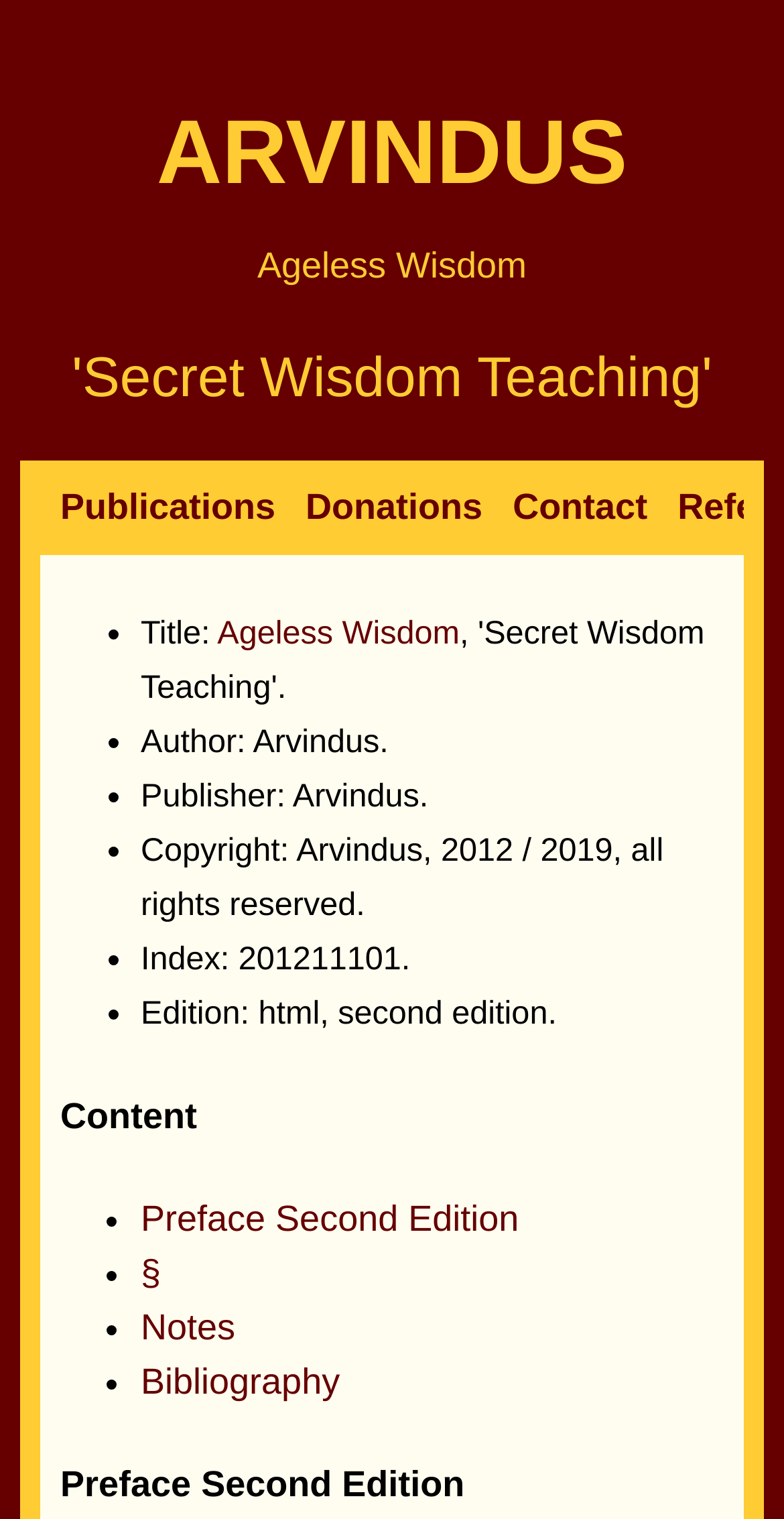Provide a thorough description of the webpage you see.

The webpage appears to be a digital publication or e-book titled "Secret Wisdom Teaching" by Ageless Wisdom. At the top, there is a heading with the title "ARVINDUS" which is also a link. Below it, there are two more headings, "Ageless Wisdom" and "'Secret Wisdom Teaching'", both of which are also links.

Underneath these headings, there are three links: "Publications", "Donations", and "Contact", which are likely navigation links. 

The main content of the page is organized into sections, each marked by a bullet point (•). The first section has a title "Title:" followed by a link to "Ageless Wisdom". The next section has an author credit "Author: Arvindus." and a publisher credit "Publisher: Arvindus.". There is also a copyright notice "Copyright: Arvindus, 2012 / 2019, all rights reserved." and an index number "Index: 201211101.". The edition of the publication is noted as "html, second edition.".

Below these sections, there is a heading "Content" followed by a list of links to different parts of the publication, including "Preface Second Edition", "§", "Notes", and "Bibliography". Finally, there is a heading "Preface Second Edition" which likely marks the beginning of the main content of the publication.